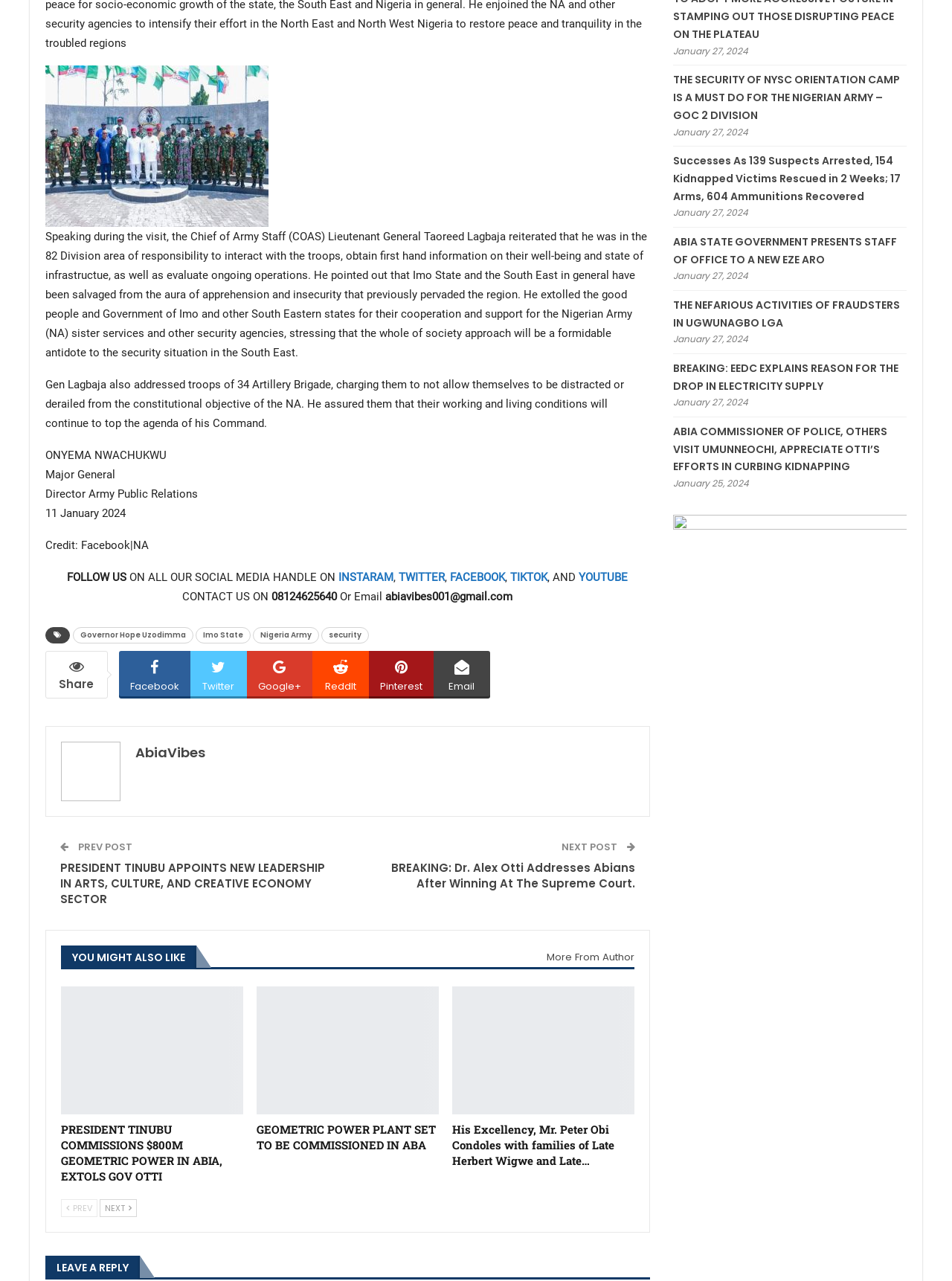Identify the bounding box coordinates for the UI element described as follows: More from author. Use the format (top-left x, top-left y, bottom-right x, bottom-right y) and ensure all values are floating point numbers between 0 and 1.

[0.561, 0.738, 0.667, 0.757]